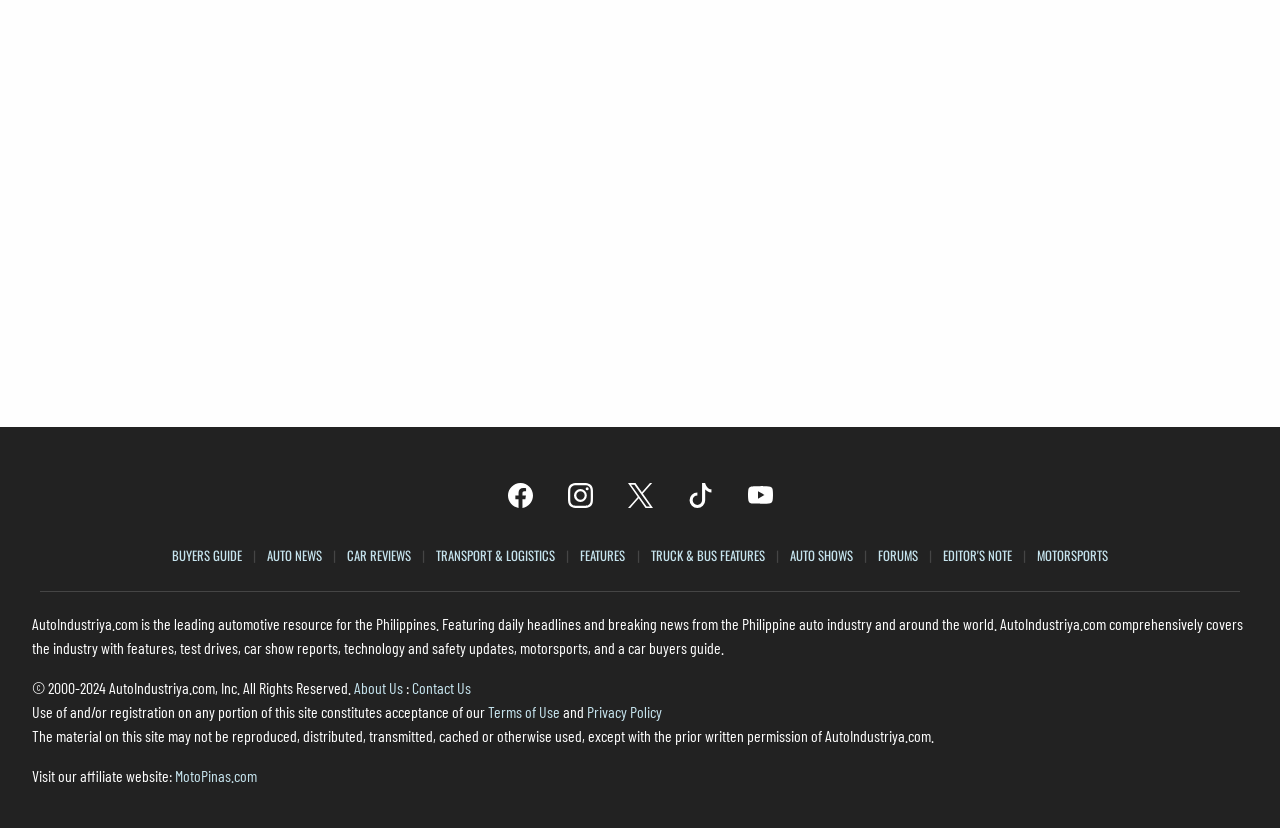Reply to the question with a single word or phrase:
Is there a separator present on the webpage?

Yes